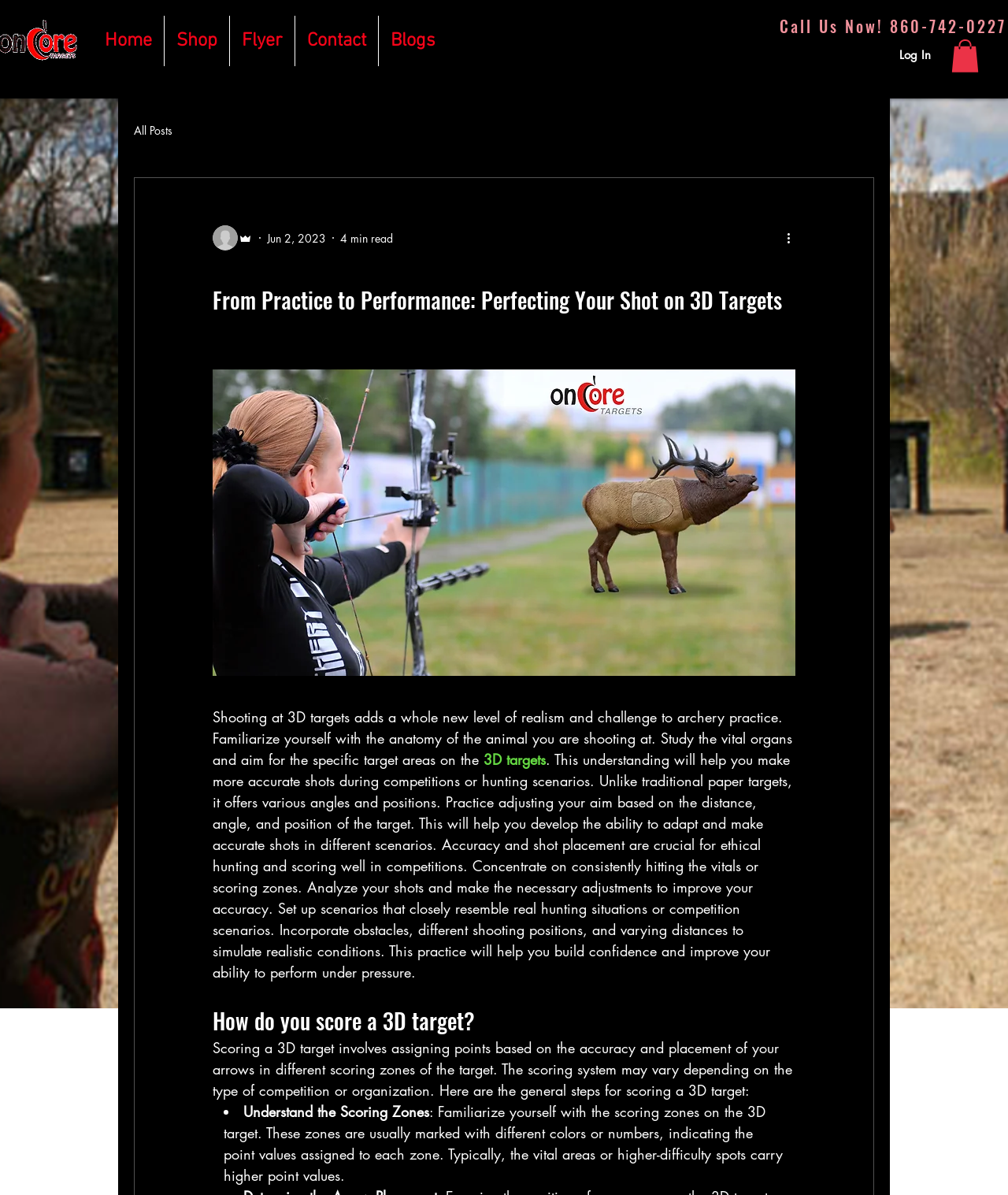Using the elements shown in the image, answer the question comprehensively: How do you score a 3D target?

I found this information by reading the text under the heading 'How do you score a 3D target?' which explains that scoring a 3D target involves assigning points based on the accuracy and placement of your arrows in different scoring zones of the target.